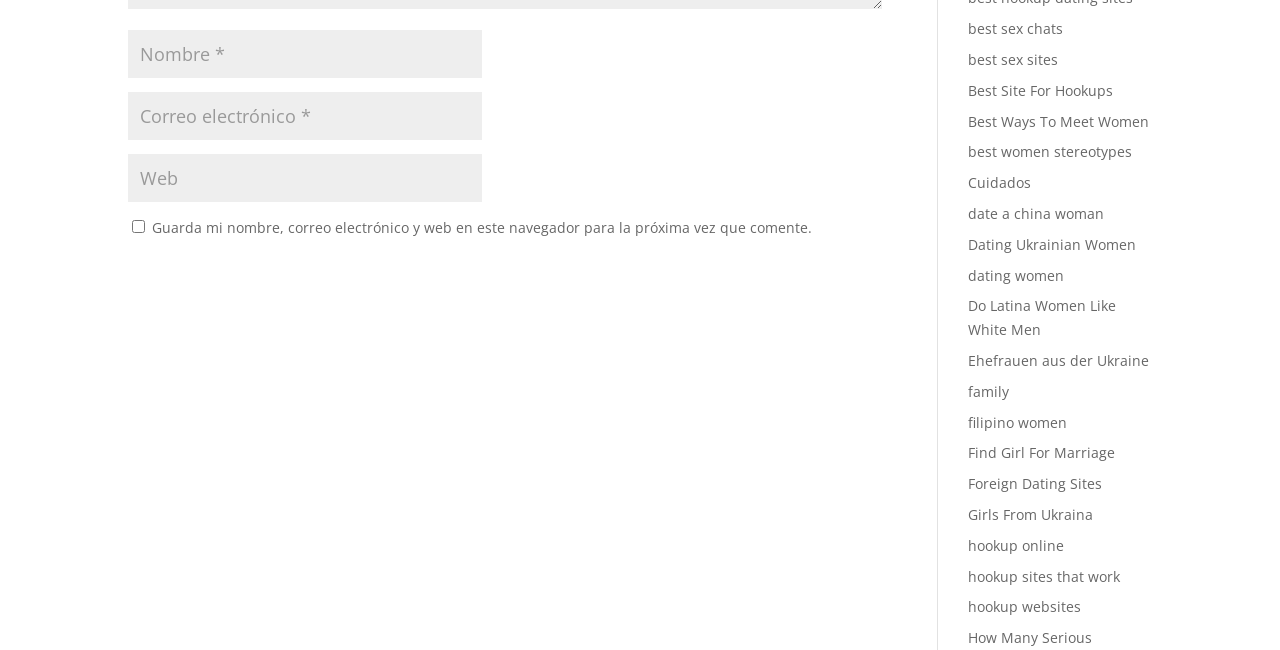Where is the 'Enviar comentario' button located?
Look at the screenshot and respond with one word or a short phrase.

Bottom right